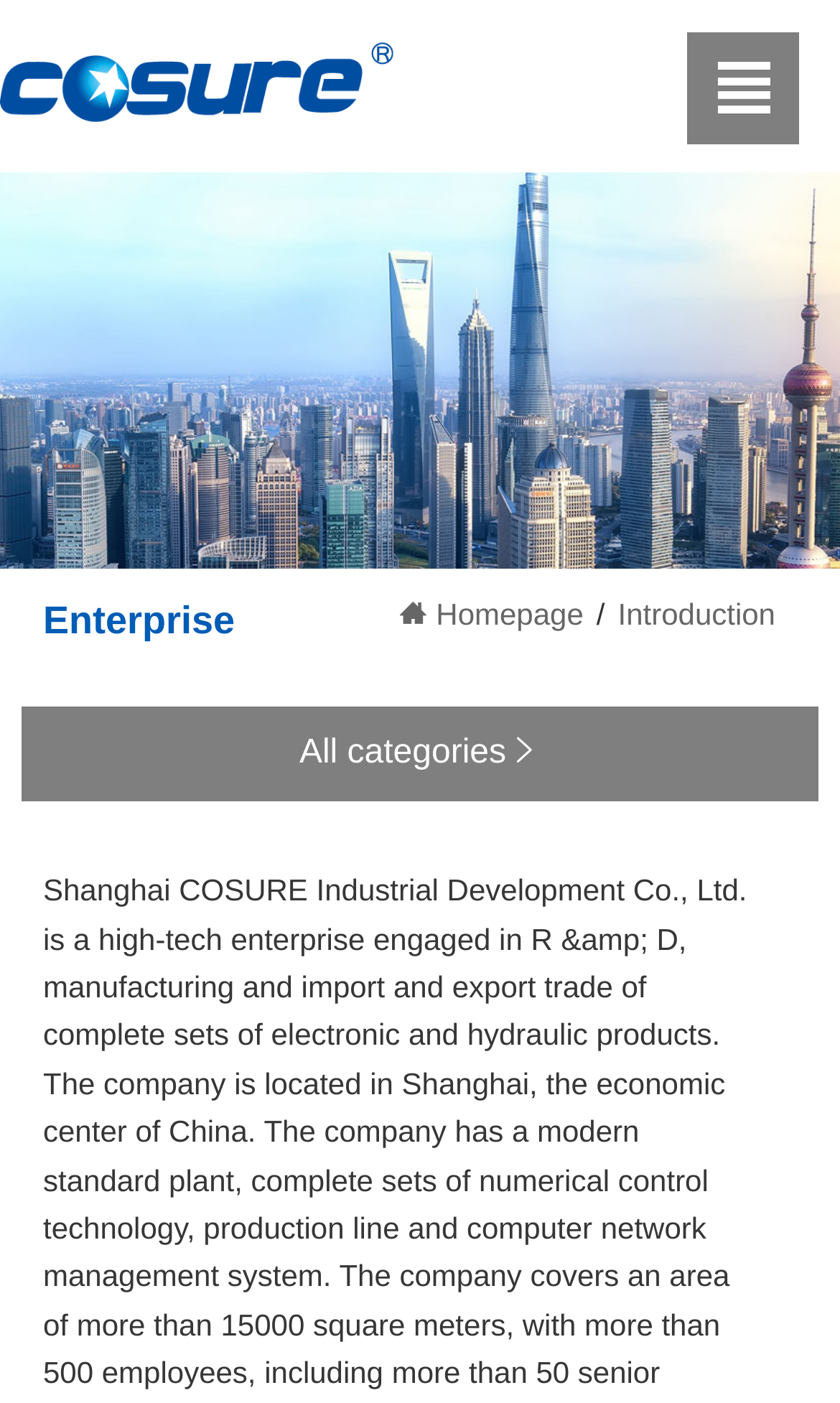Provide a single word or phrase answer to the question: 
What is the logo of the company?

logo